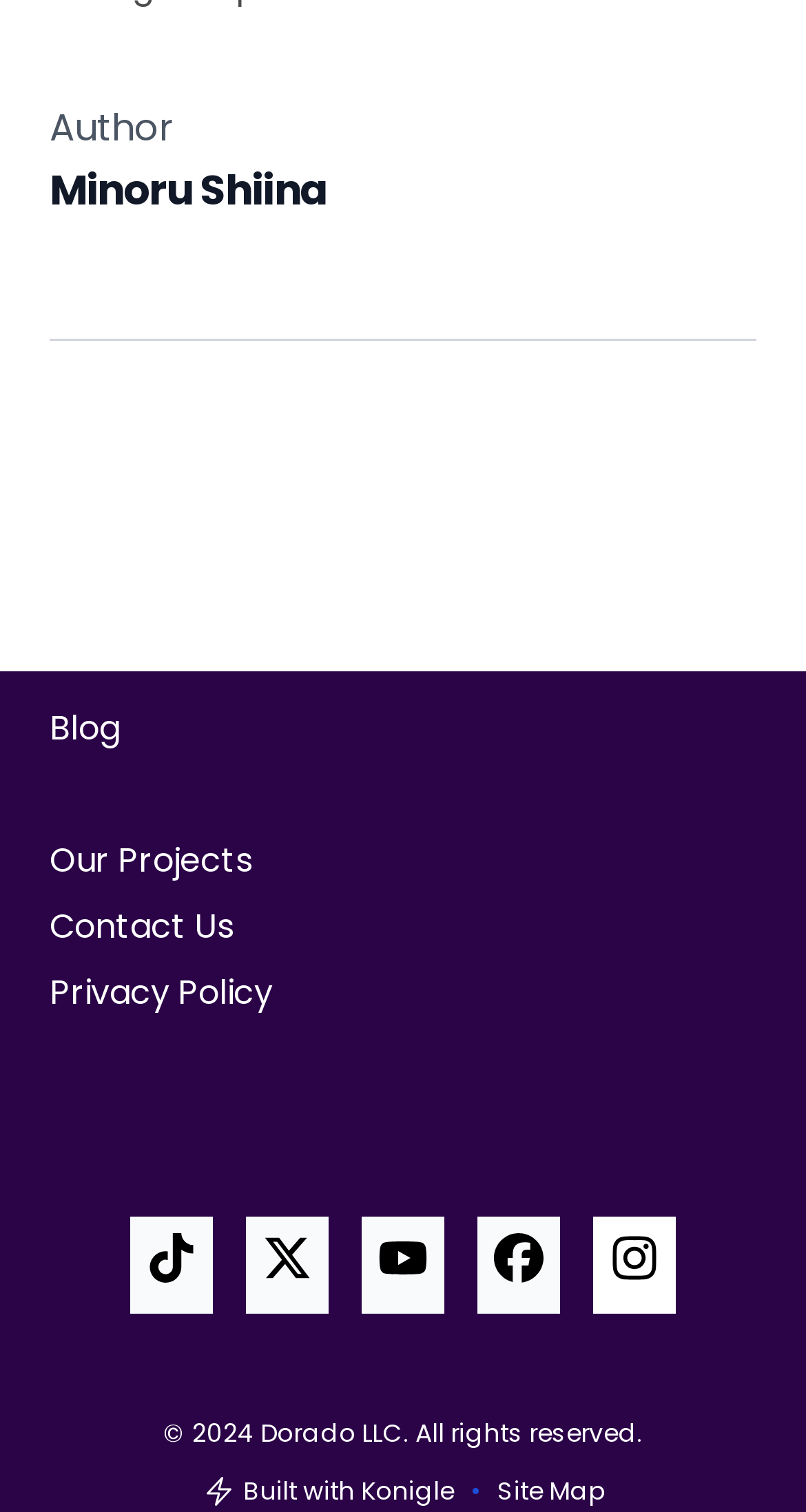Provide the bounding box coordinates for the UI element described in this sentence: "Privacy Policy". The coordinates should be four float values between 0 and 1, i.e., [left, top, right, bottom].

[0.062, 0.641, 0.338, 0.673]